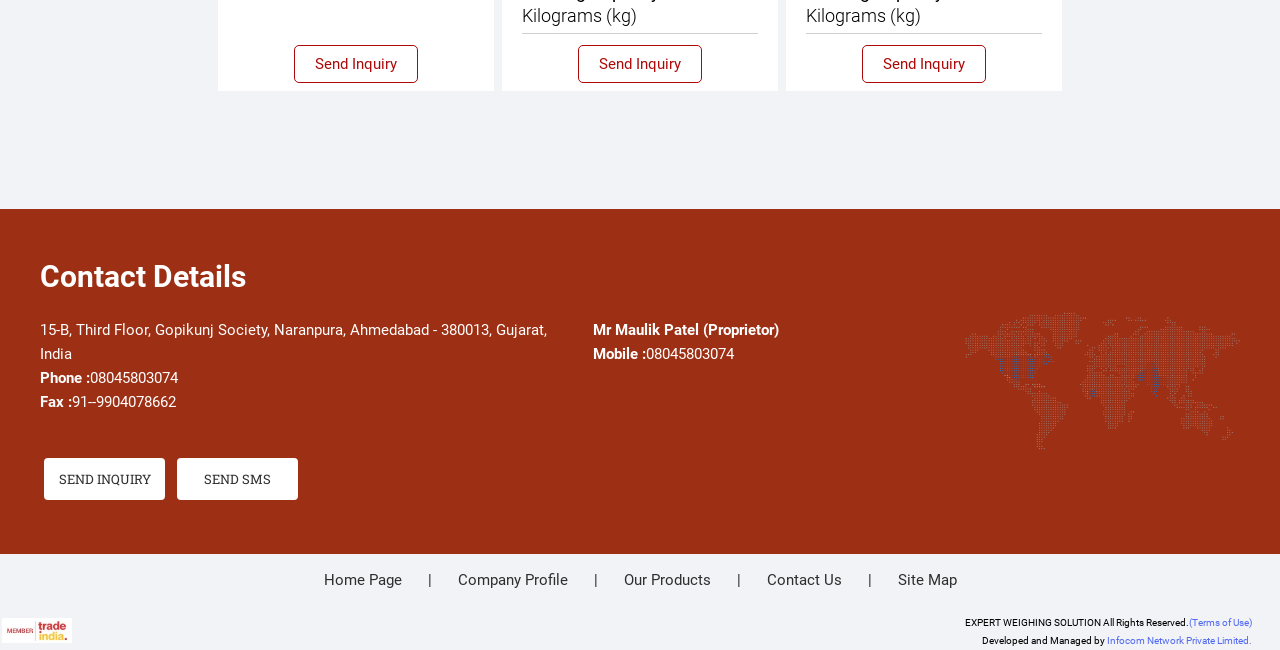Specify the bounding box coordinates of the area that needs to be clicked to achieve the following instruction: "click Send Inquiry".

[0.23, 0.069, 0.327, 0.128]